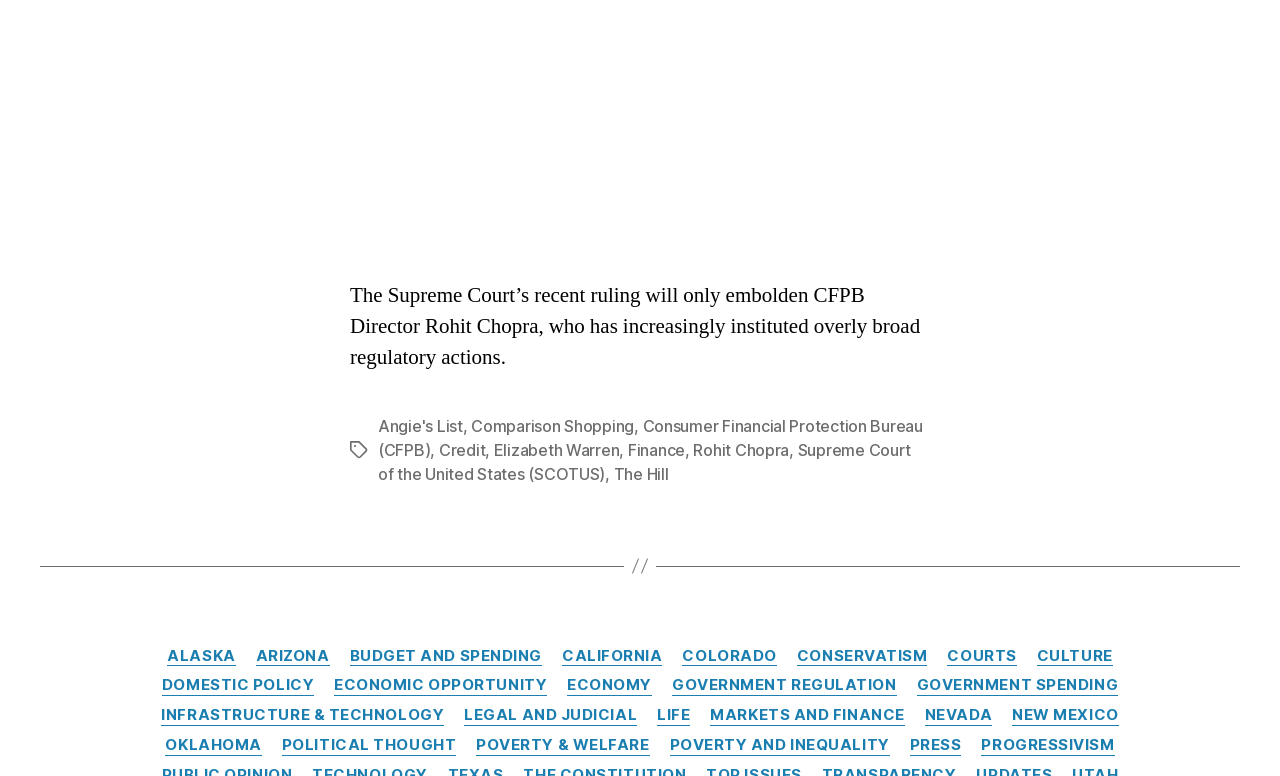Please identify the bounding box coordinates of the element's region that I should click in order to complete the following instruction: "Click on the link 'Consumer Financial Protection Bureau (CFPB)'". The bounding box coordinates consist of four float numbers between 0 and 1, i.e., [left, top, right, bottom].

[0.295, 0.553, 0.721, 0.609]